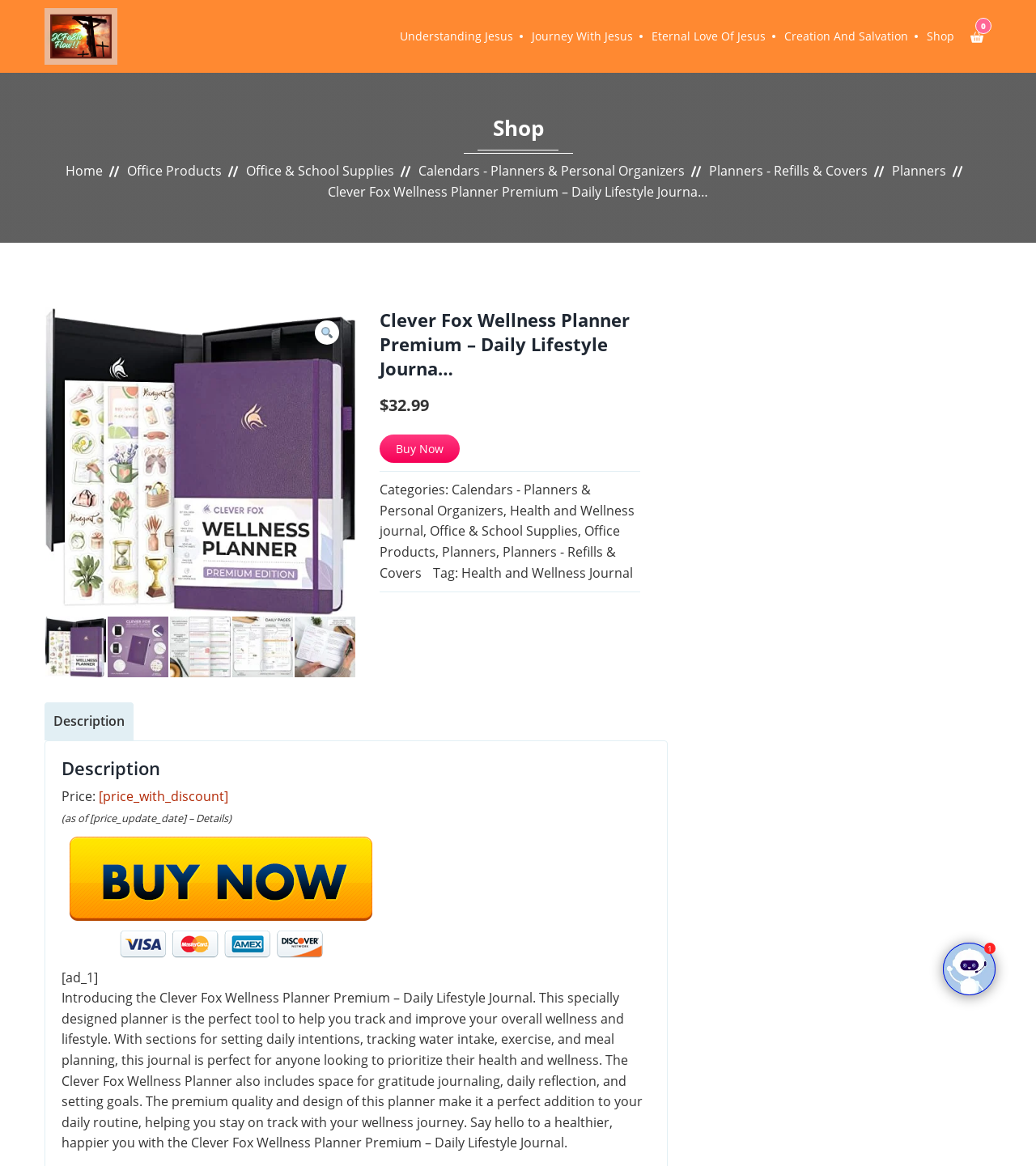Find the bounding box coordinates for the HTML element described in this sentence: "Office & School Supplies". Provide the coordinates as four float numbers between 0 and 1, in the format [left, top, right, bottom].

[0.415, 0.448, 0.558, 0.463]